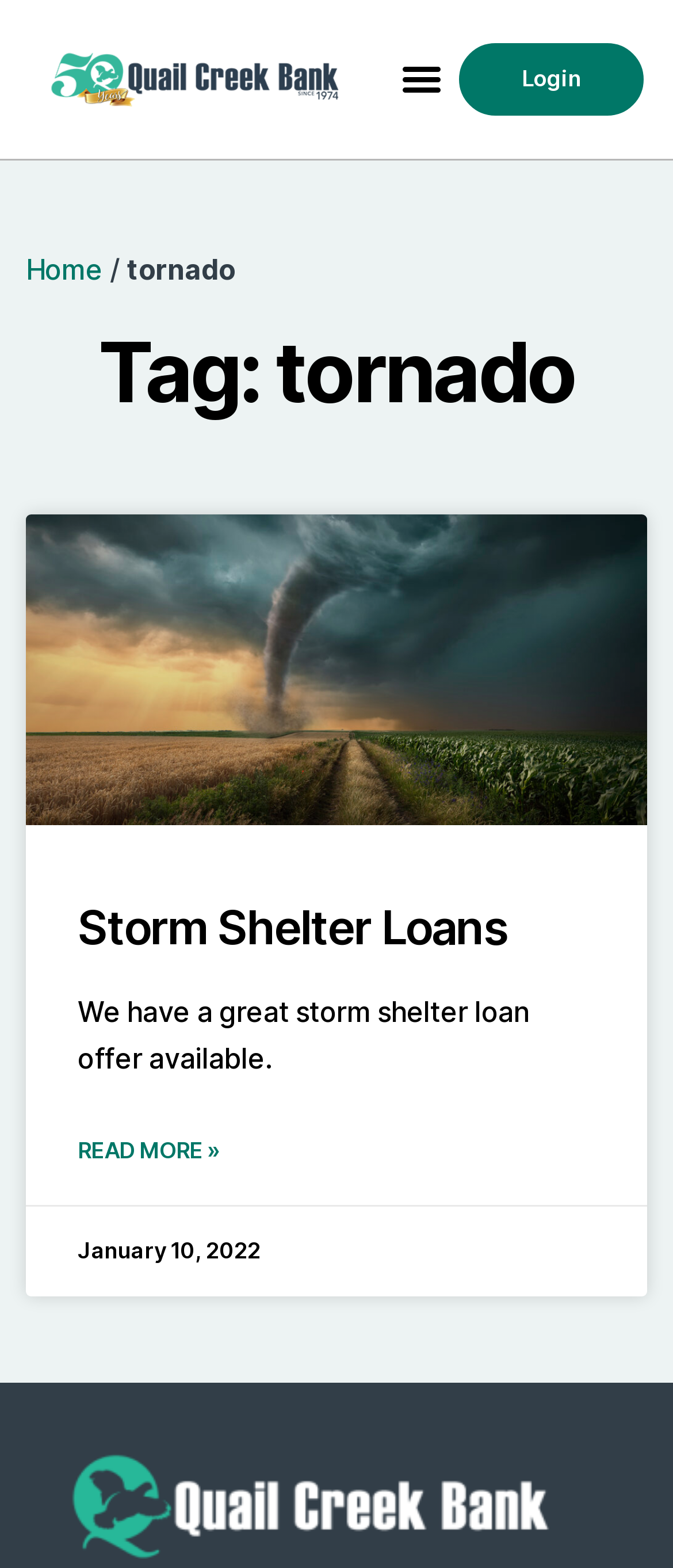What is the topic of the current webpage?
Using the image, answer in one word or phrase.

tornado